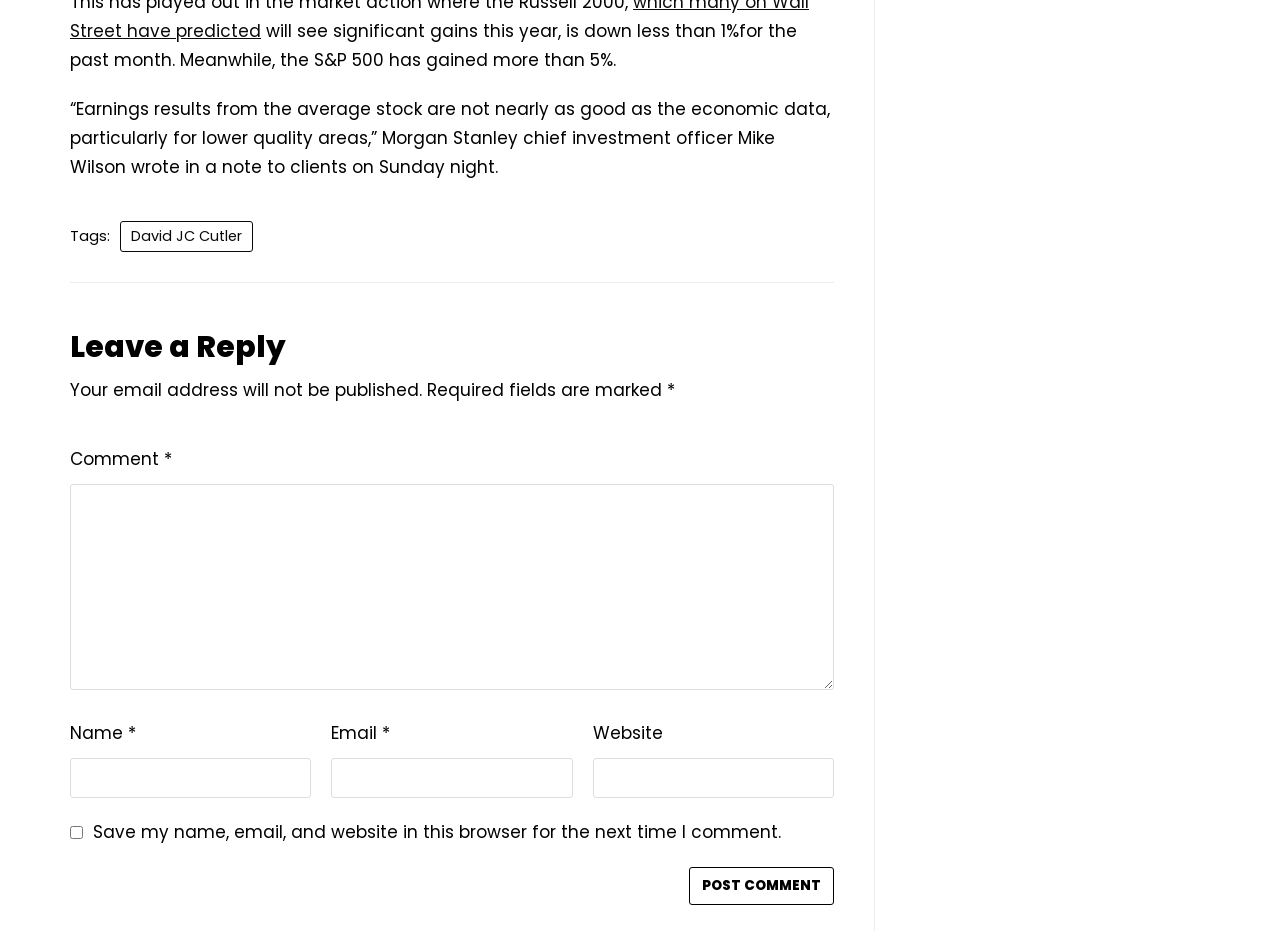Answer the following query with a single word or phrase:
What is required to leave a reply?

Name, email, and comment